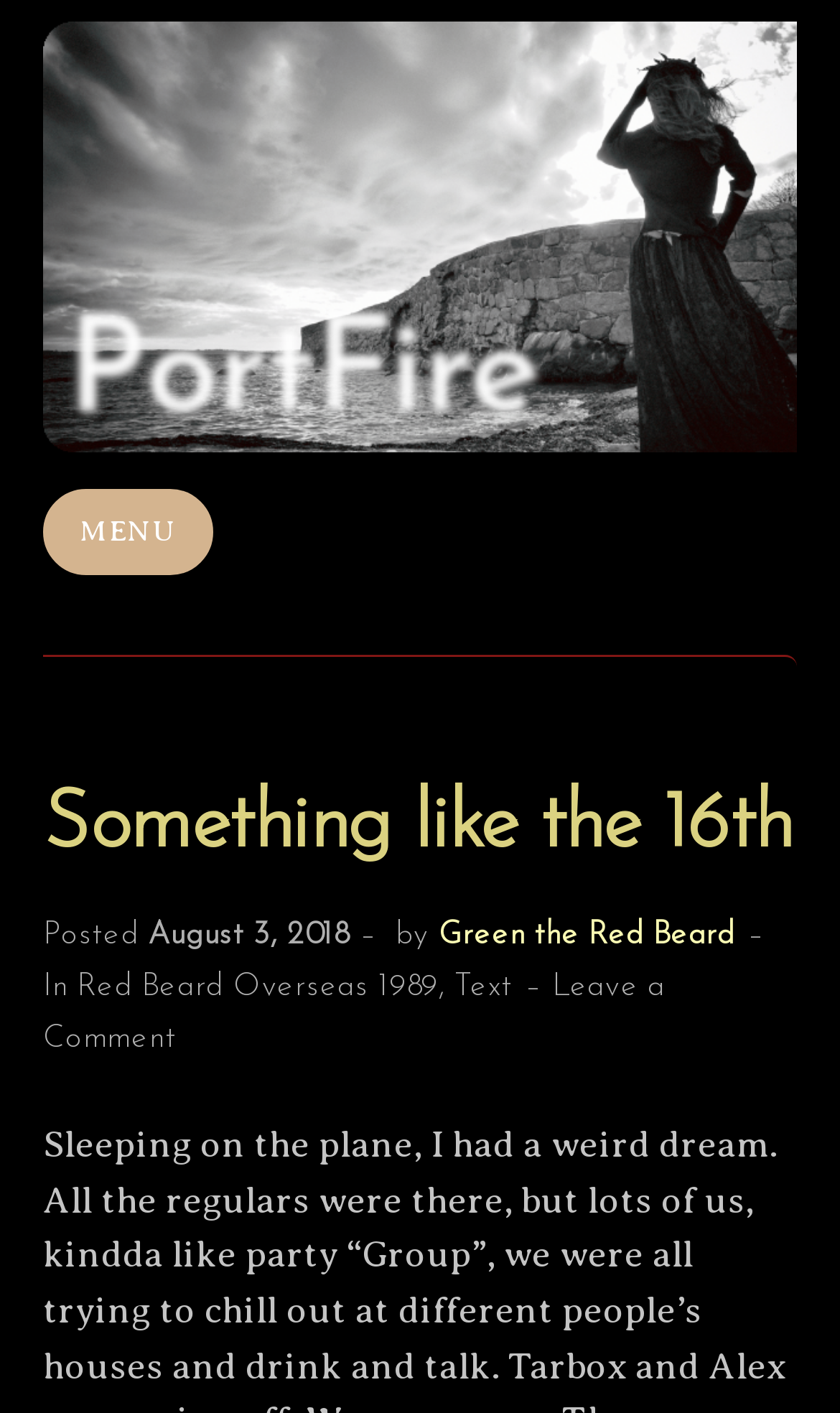Identify and extract the heading text of the webpage.

Something like the 16th